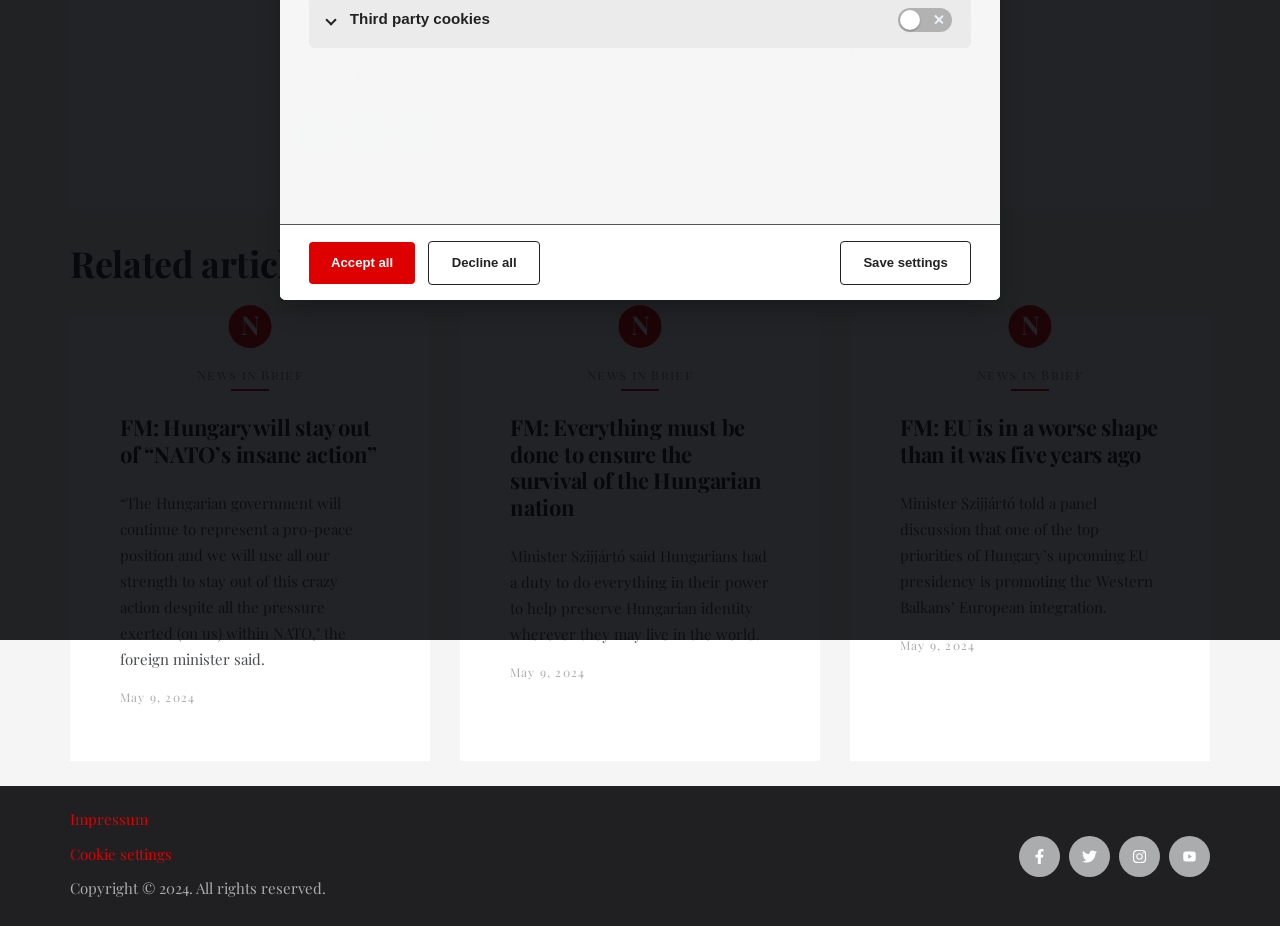Determine the bounding box coordinates of the UI element that matches the following description: "Accept all". The coordinates should be four float numbers between 0 and 1 in the format [left, top, right, bottom].

[0.241, 0.261, 0.324, 0.307]